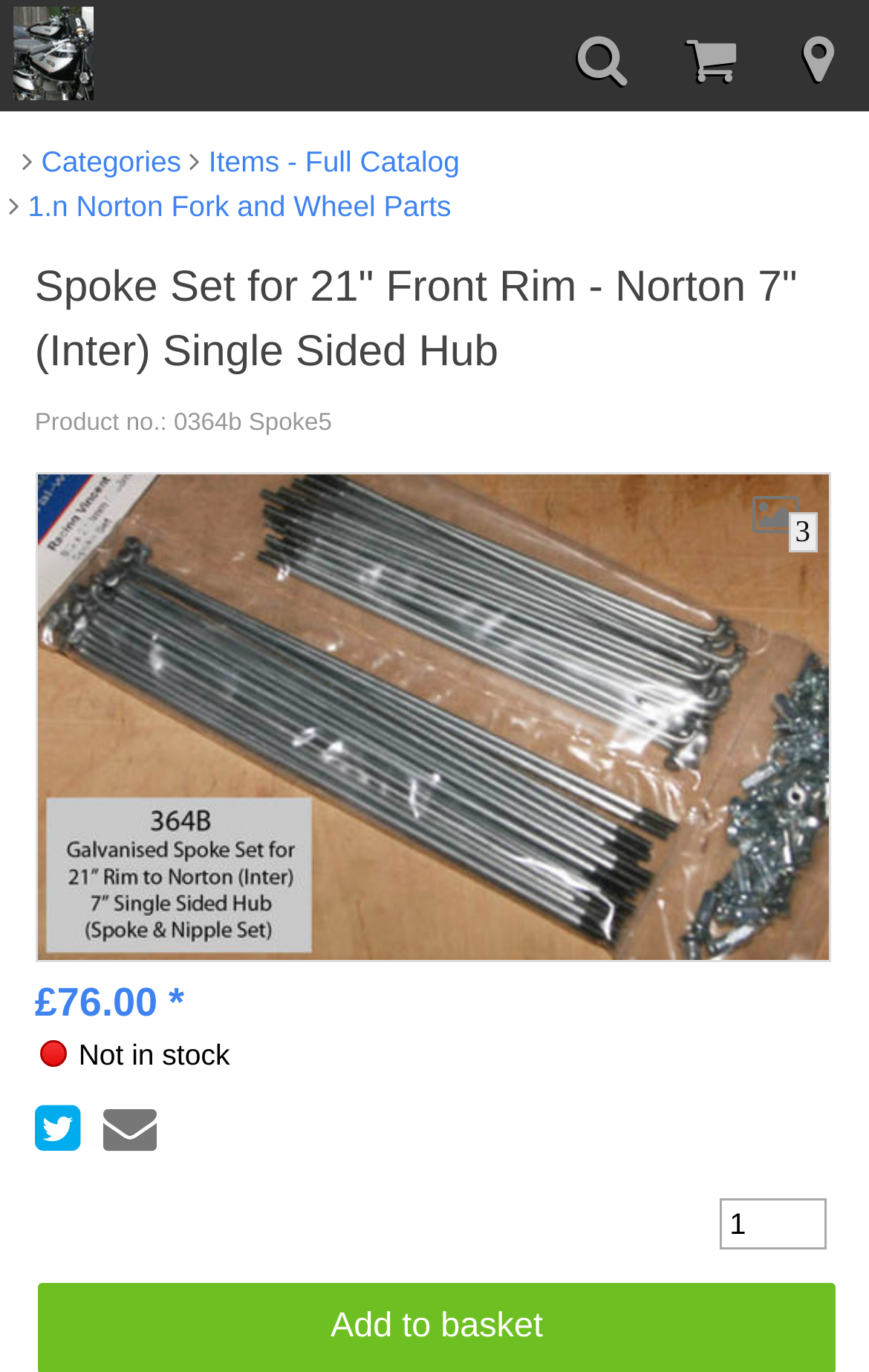Please provide a brief answer to the following inquiry using a single word or phrase:
What is the product number of the spoke set?

0364b Spoke5